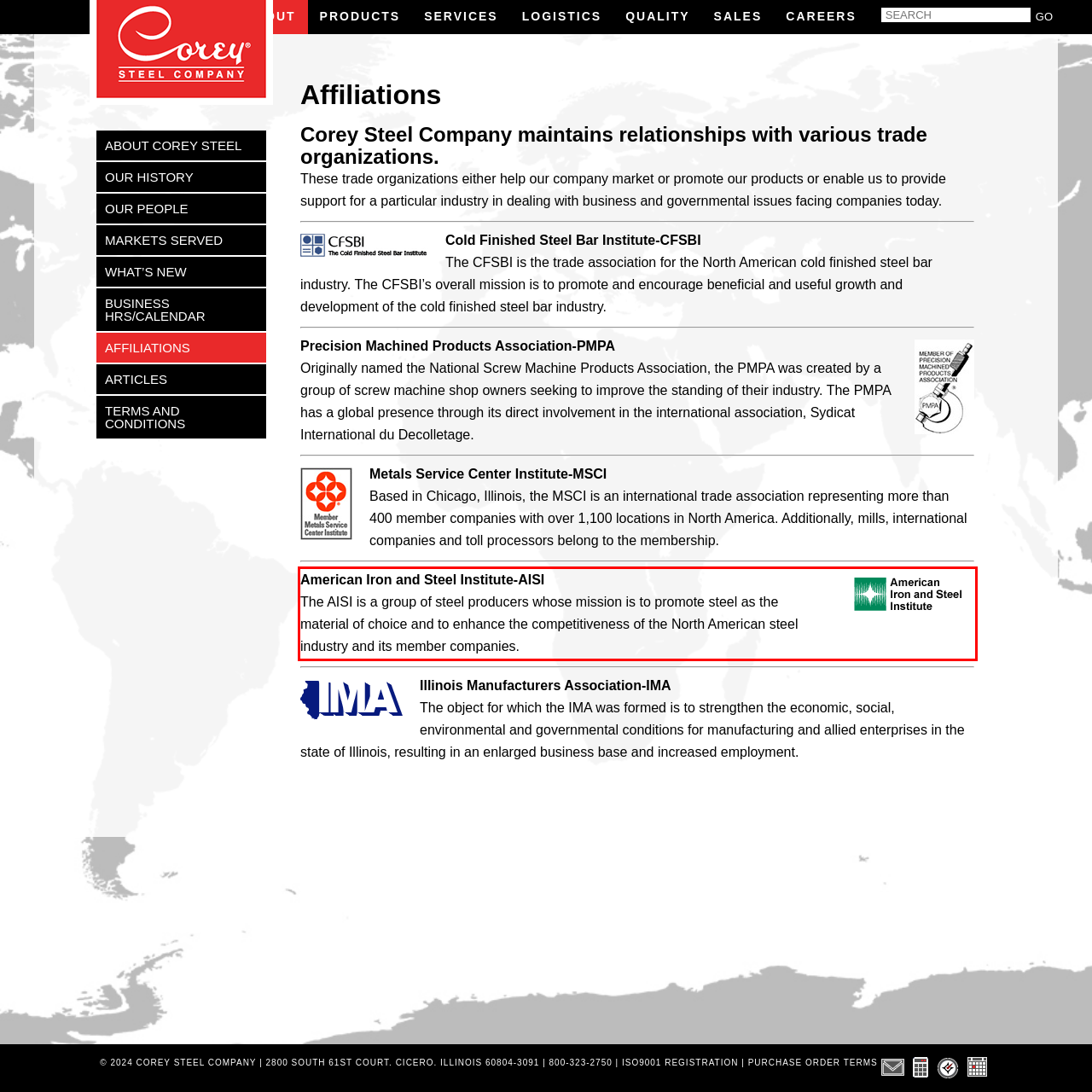You have a webpage screenshot with a red rectangle surrounding a UI element. Extract the text content from within this red bounding box.

American Iron and Steel Institute-AISI The AISI is a group of steel producers whose mission is to promote steel as the material of choice and to enhance the competitiveness of the North American steel industry and its member companies.